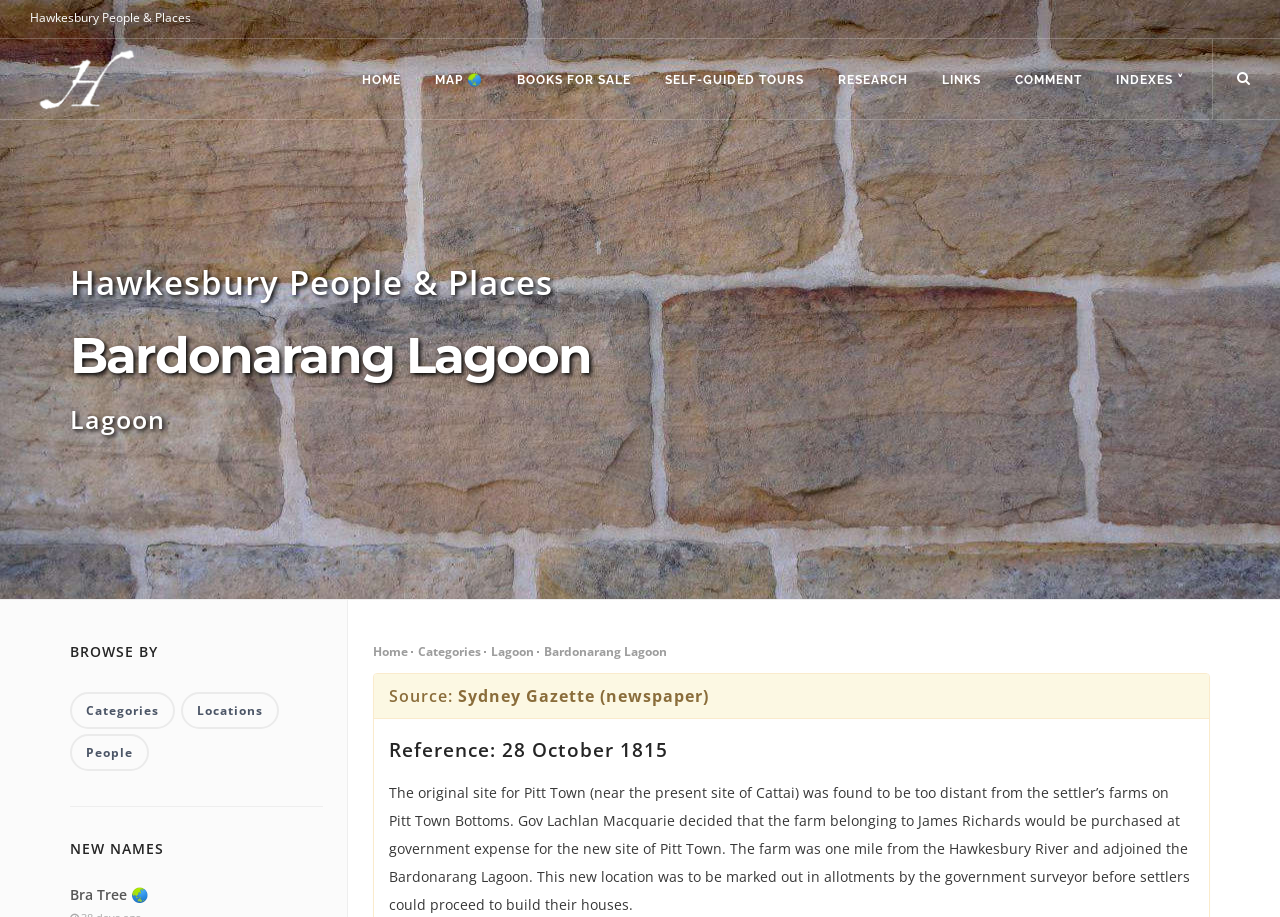Could you determine the bounding box coordinates of the clickable element to complete the instruction: "Browse by categories"? Provide the coordinates as four float numbers between 0 and 1, i.e., [left, top, right, bottom].

[0.055, 0.754, 0.137, 0.795]